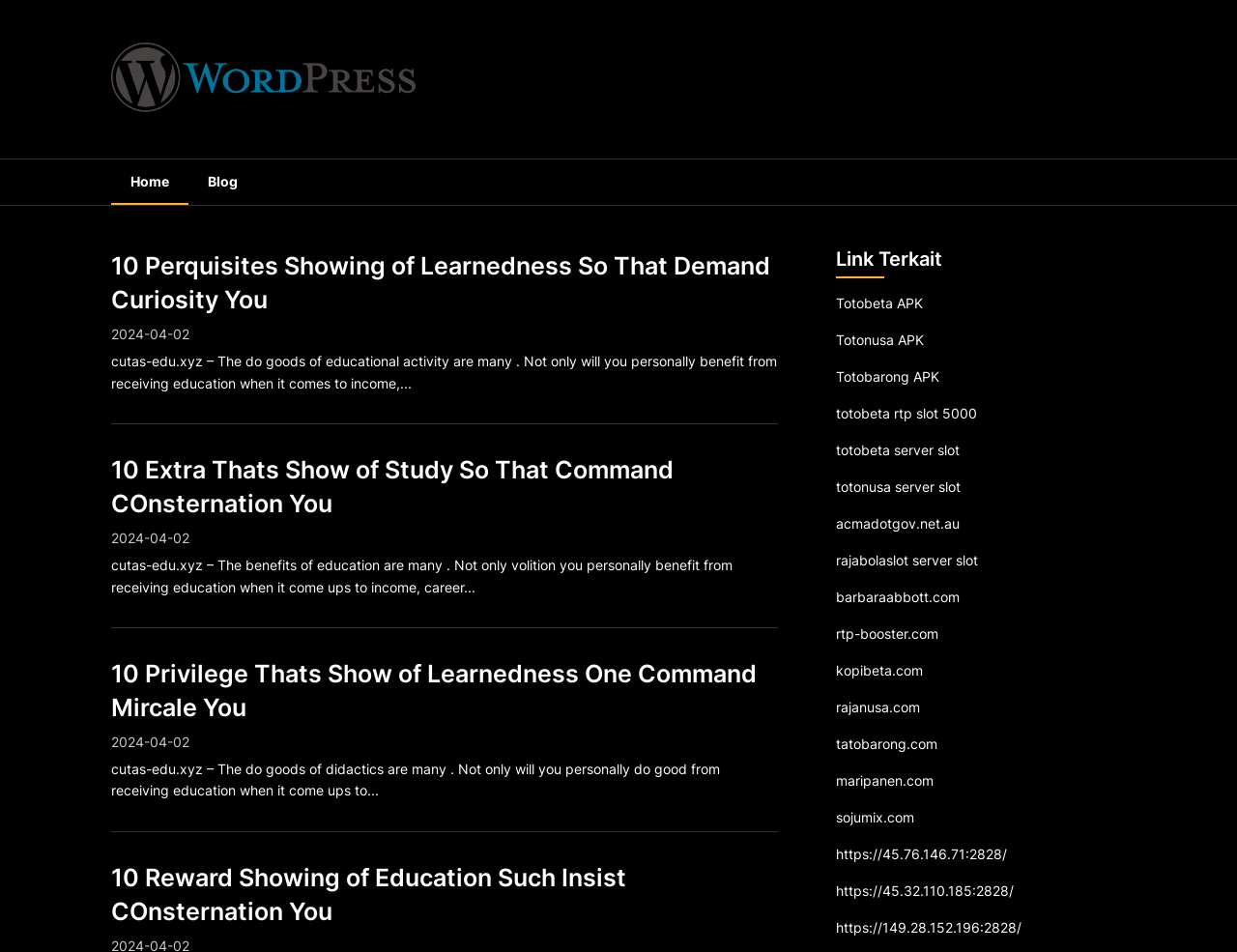Locate the bounding box coordinates of the clickable region to complete the following instruction: "Read the article '10 Perquisites Showing of Learnedness So That Demand Curiosity You'."

[0.09, 0.262, 0.629, 0.446]